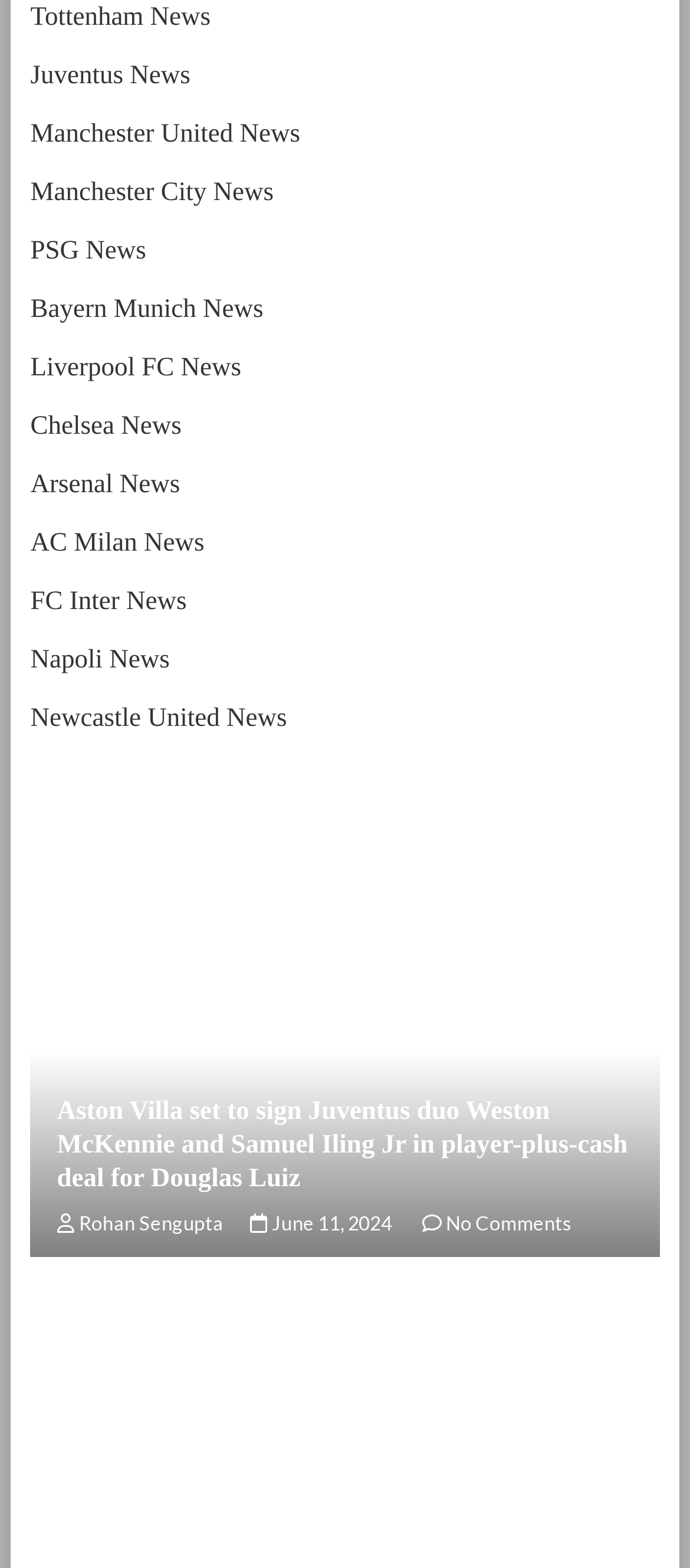Can you identify the bounding box coordinates of the clickable region needed to carry out this instruction: 'View article by Rohan Sengupta'? The coordinates should be four float numbers within the range of 0 to 1, stated as [left, top, right, bottom].

[0.083, 0.772, 0.324, 0.786]